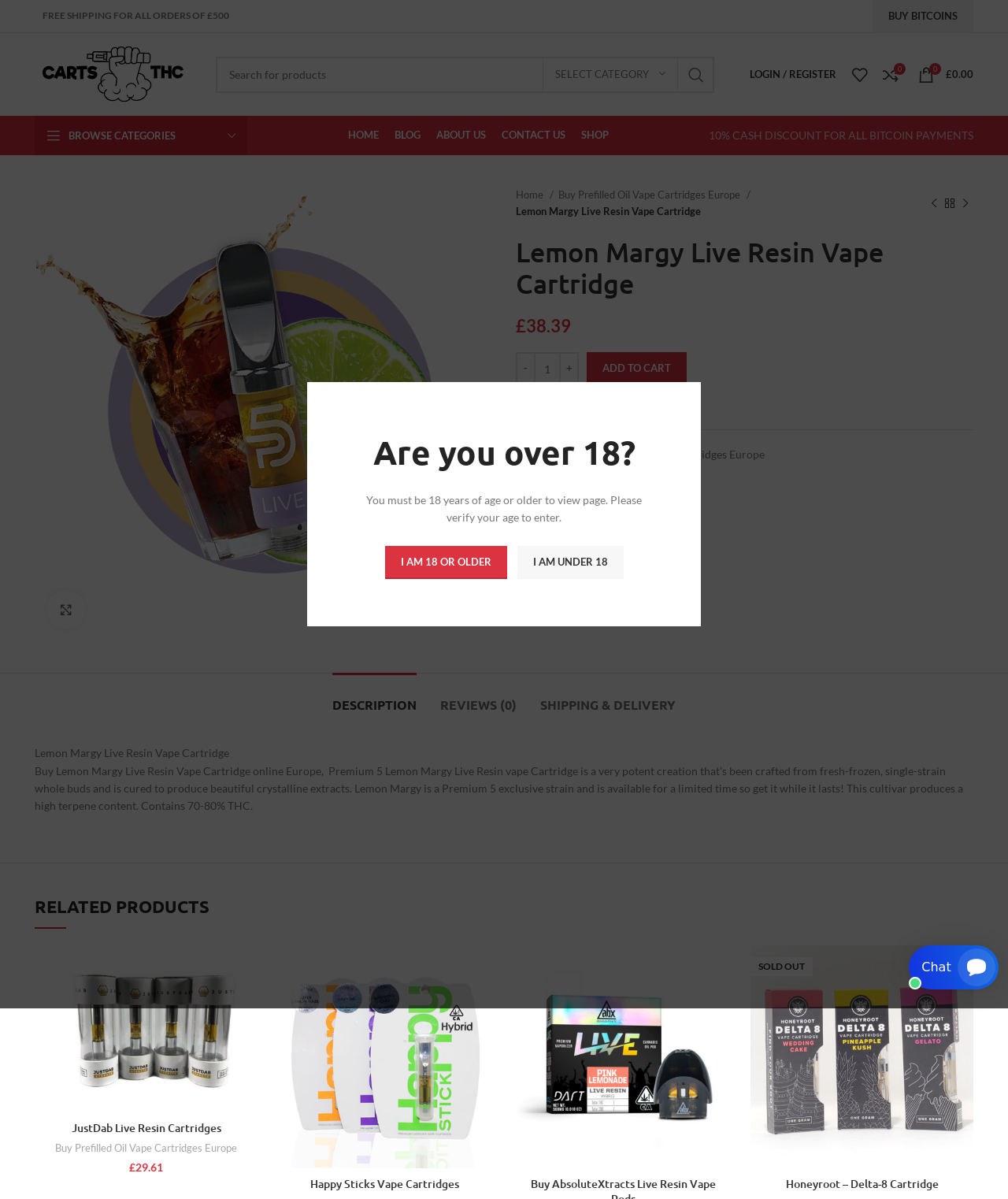Respond with a single word or phrase to the following question: What is the name of the product?

Lemon Margy Live Resin Vape Cartridge